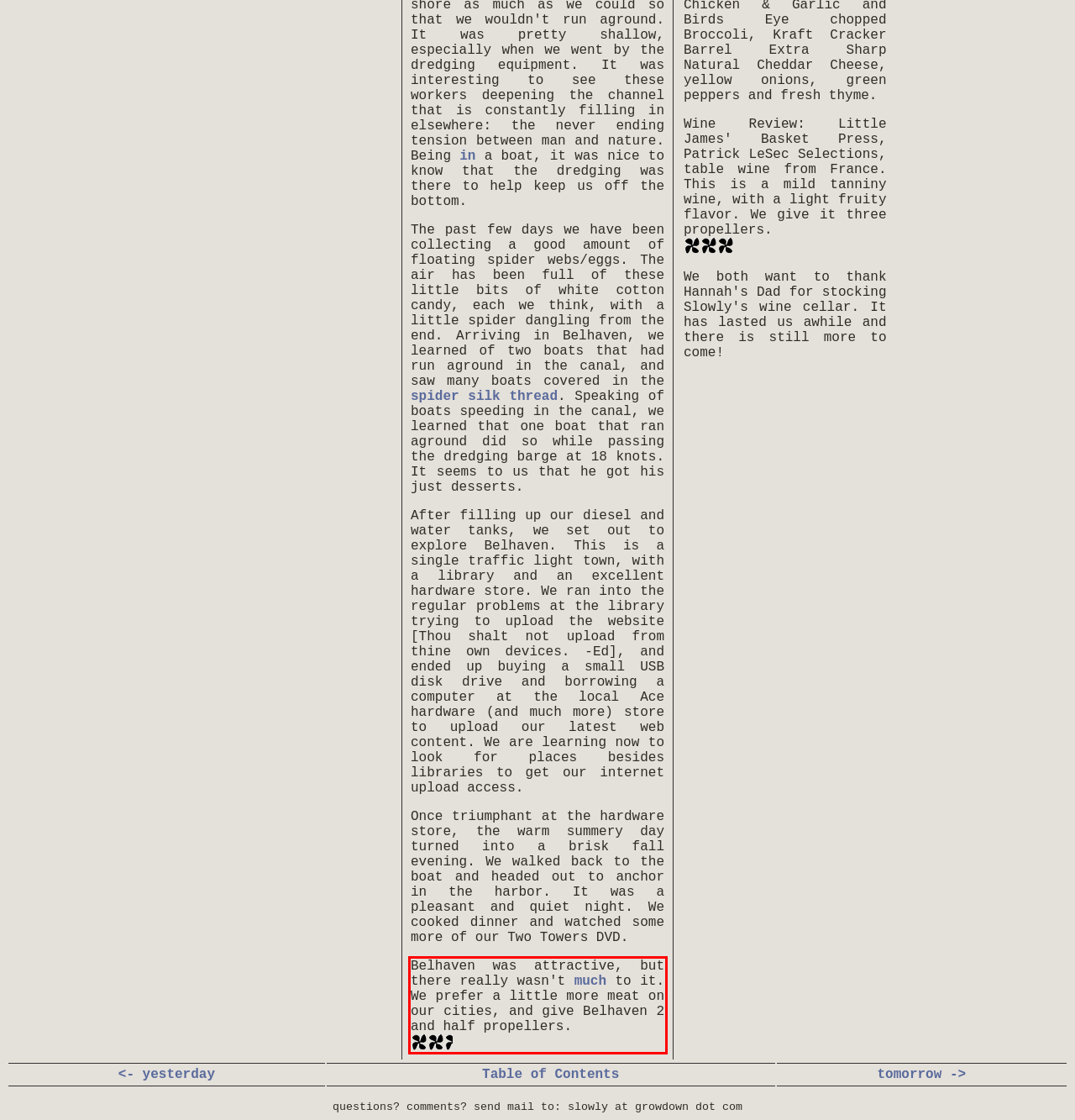View the screenshot of the webpage and identify the UI element surrounded by a red bounding box. Extract the text contained within this red bounding box.

Belhaven was attractive, but there really wasn't much to it. We prefer a little more meat on our cities, and give Belhaven 2 and half propellers.